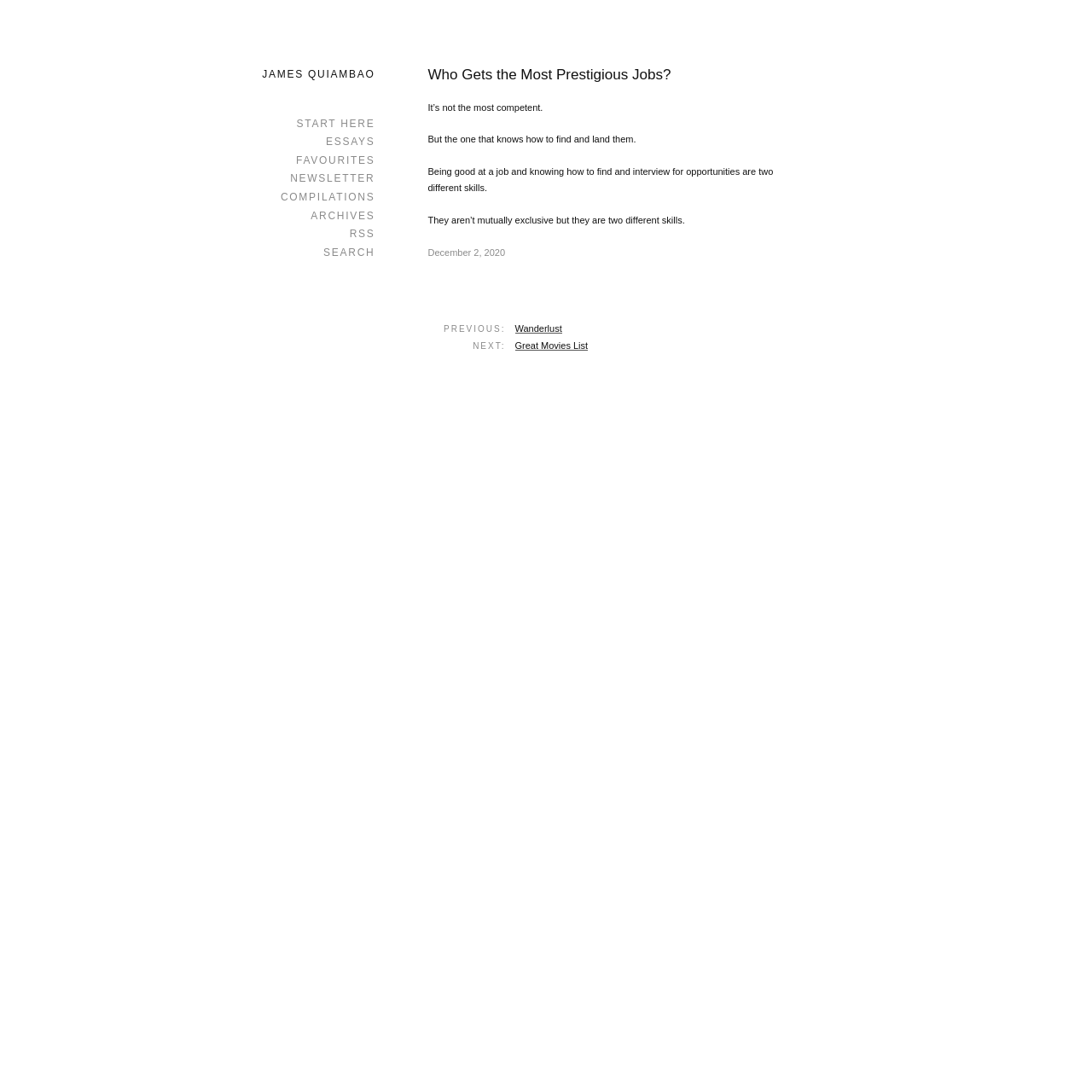Identify the bounding box for the UI element that is described as follows: "Archives".

[0.218, 0.19, 0.343, 0.206]